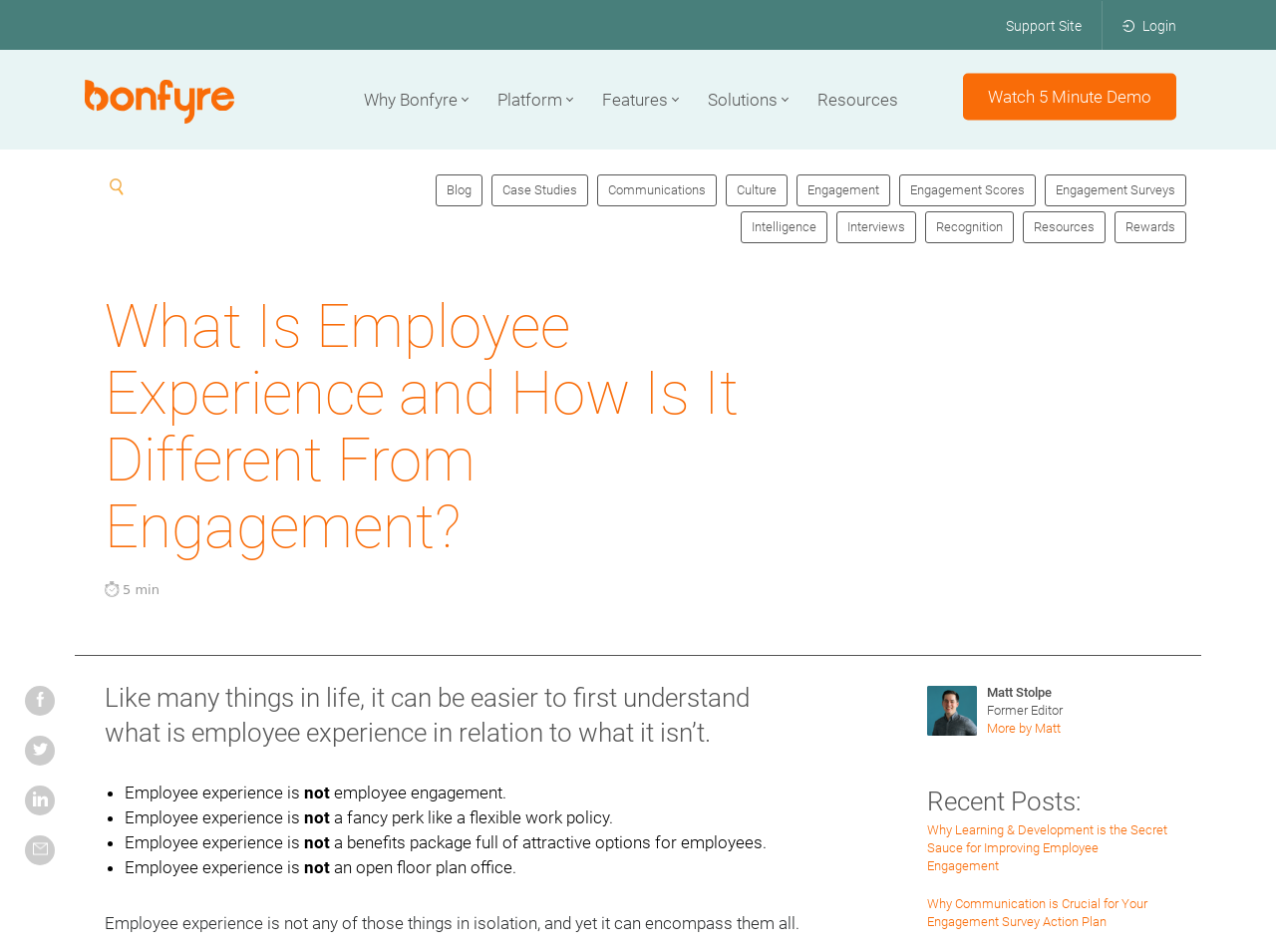Given the content of the image, can you provide a detailed answer to the question?
What is the topic of the webpage?

Based on the webpage content, the topic of discussion is employee experience, which is explained in relation to what it is not, such as employee engagement, flexible work policy, benefits package, and open floor plan office.